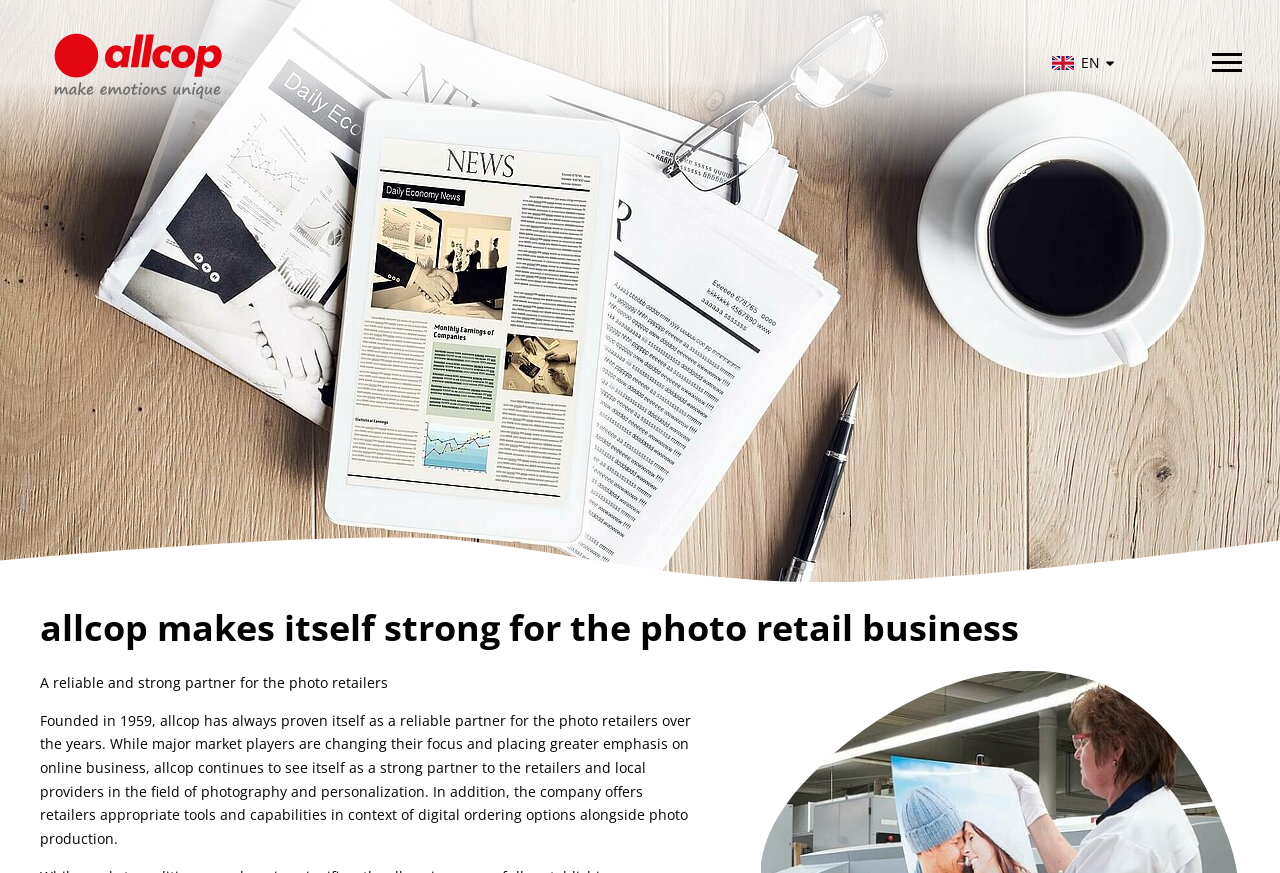Please find the bounding box for the UI component described as follows: "About Us".

None